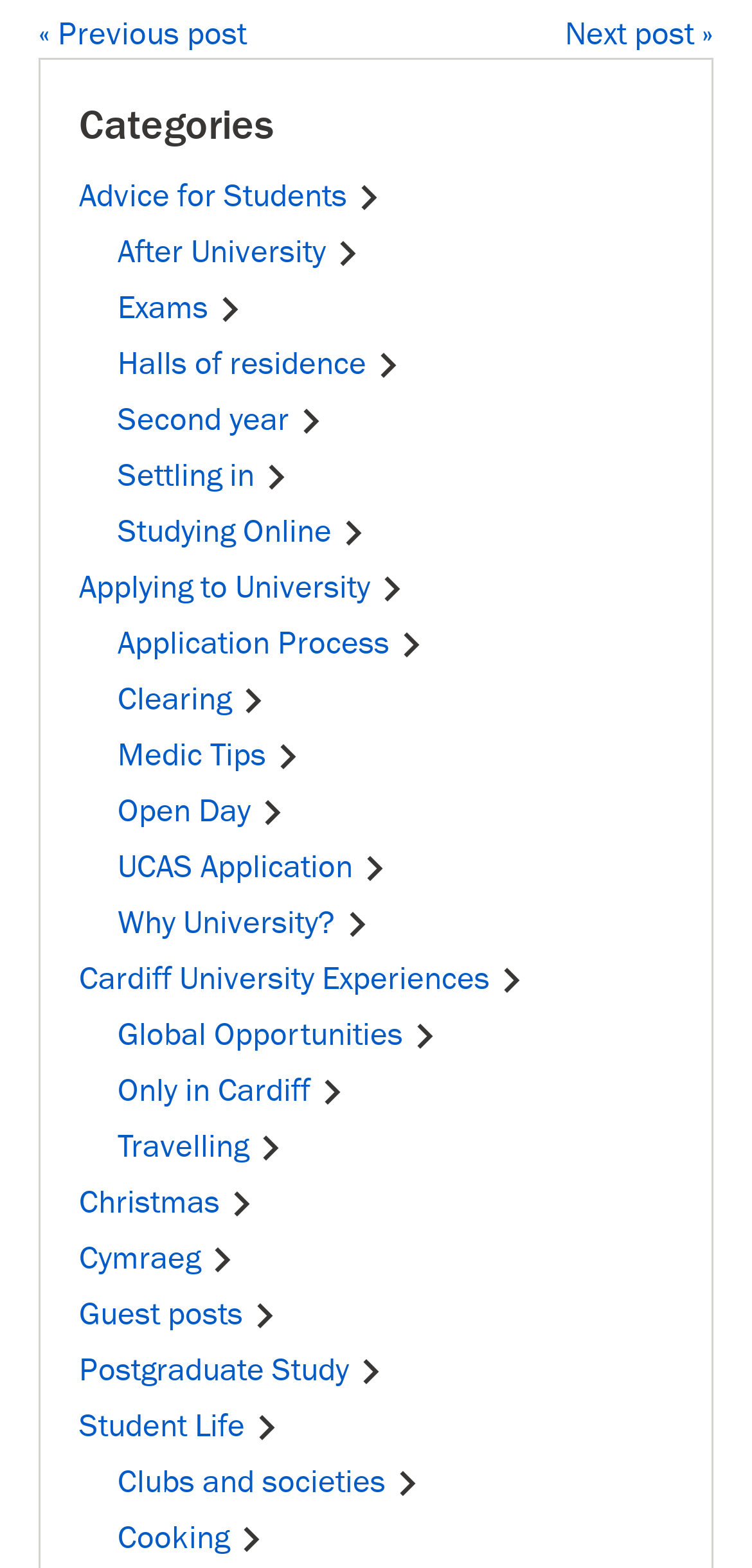Identify the bounding box coordinates of the region that should be clicked to execute the following instruction: "view categories".

[0.054, 0.038, 0.946, 0.098]